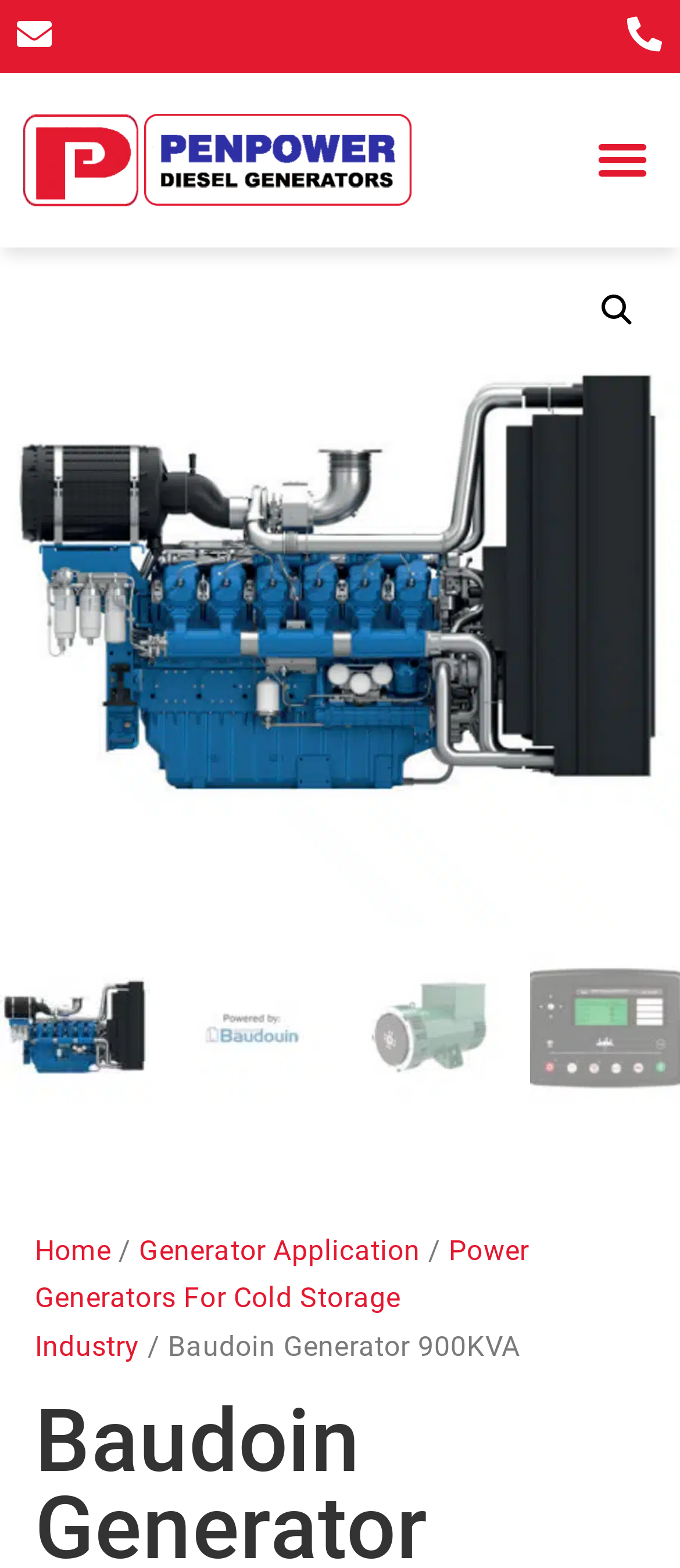Respond to the following question using a concise word or phrase: 
How many generator models are displayed on this page?

4